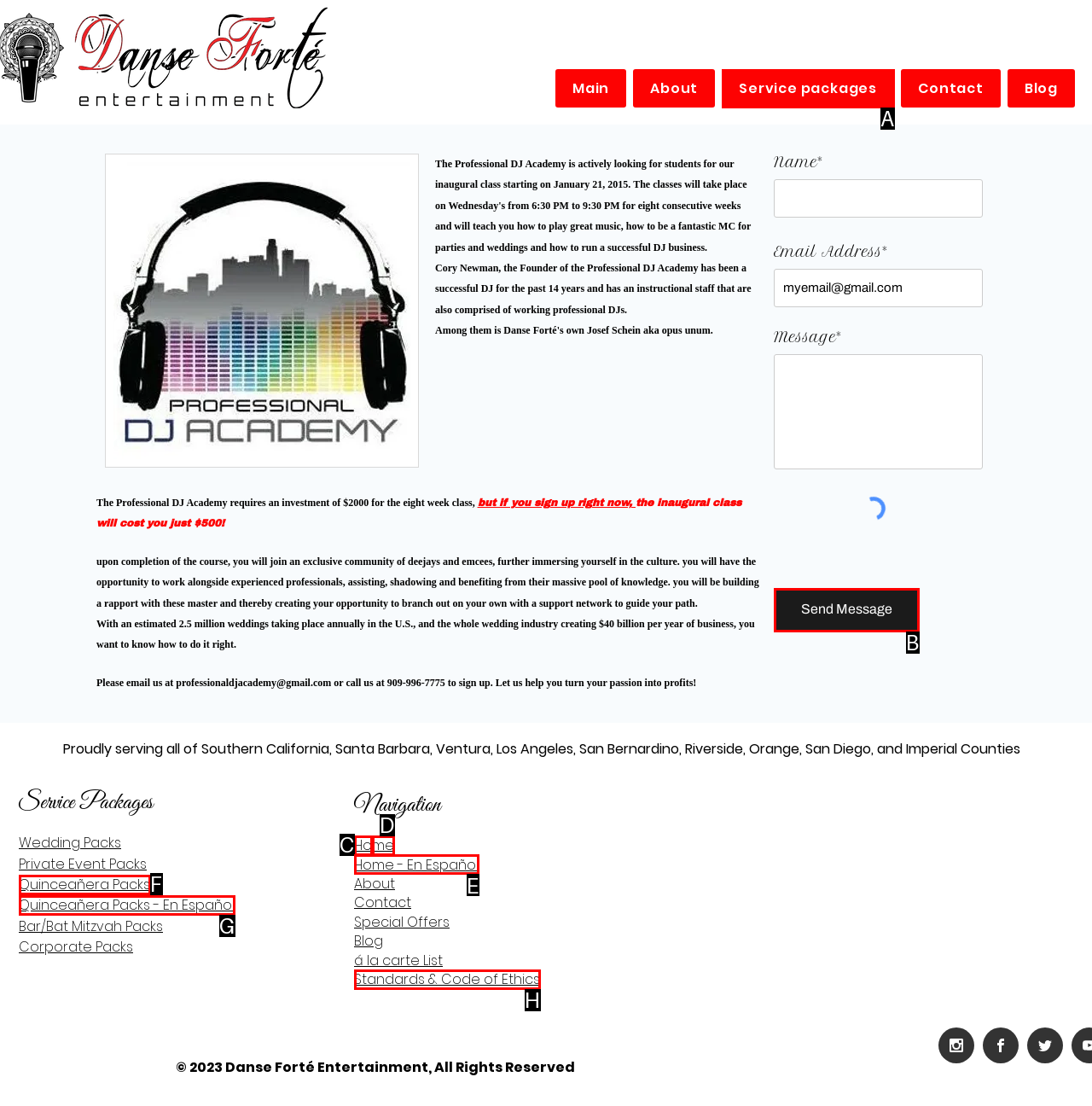Find the HTML element that matches the description provided: Quinceañera Packs
Answer using the corresponding option letter.

F